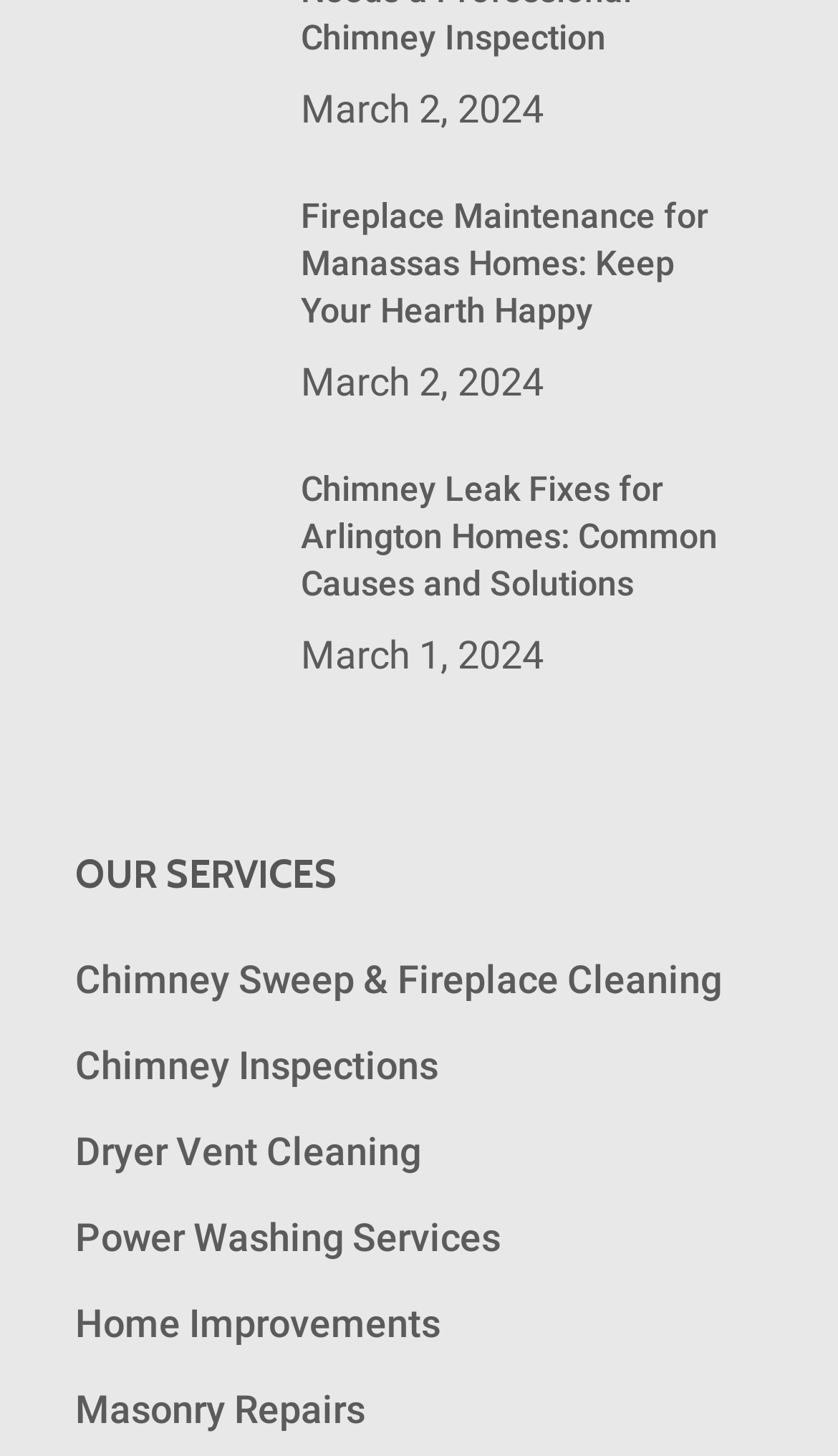Given the description "Power Washing Services", determine the bounding box of the corresponding UI element.

[0.09, 0.835, 0.597, 0.866]